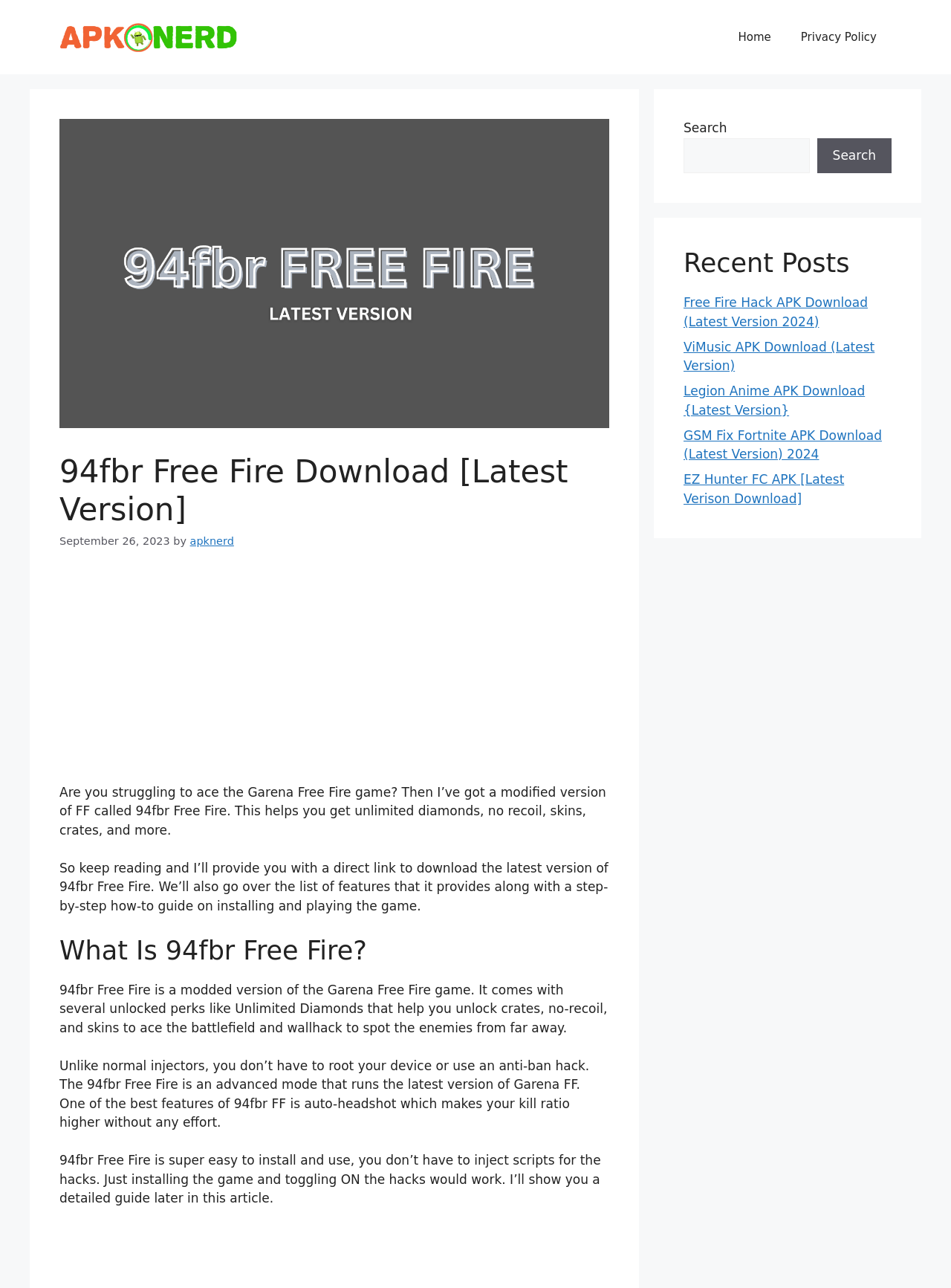Please locate the bounding box coordinates of the element that should be clicked to achieve the given instruction: "Read the 'What Is 94fbr Free Fire?' section".

[0.062, 0.726, 0.641, 0.75]